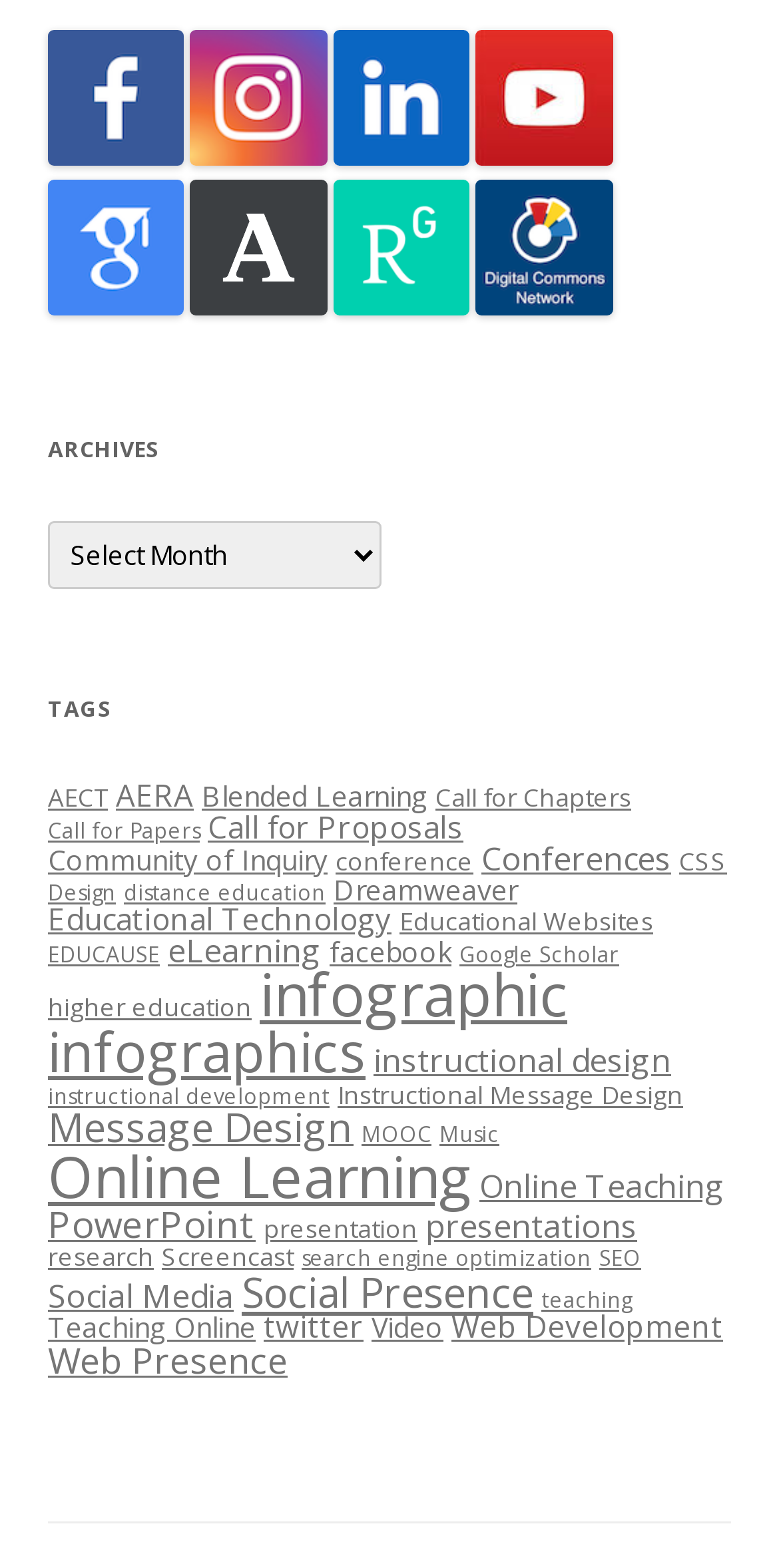Please identify the bounding box coordinates for the region that you need to click to follow this instruction: "Explore Web Development".

[0.579, 0.833, 0.928, 0.859]